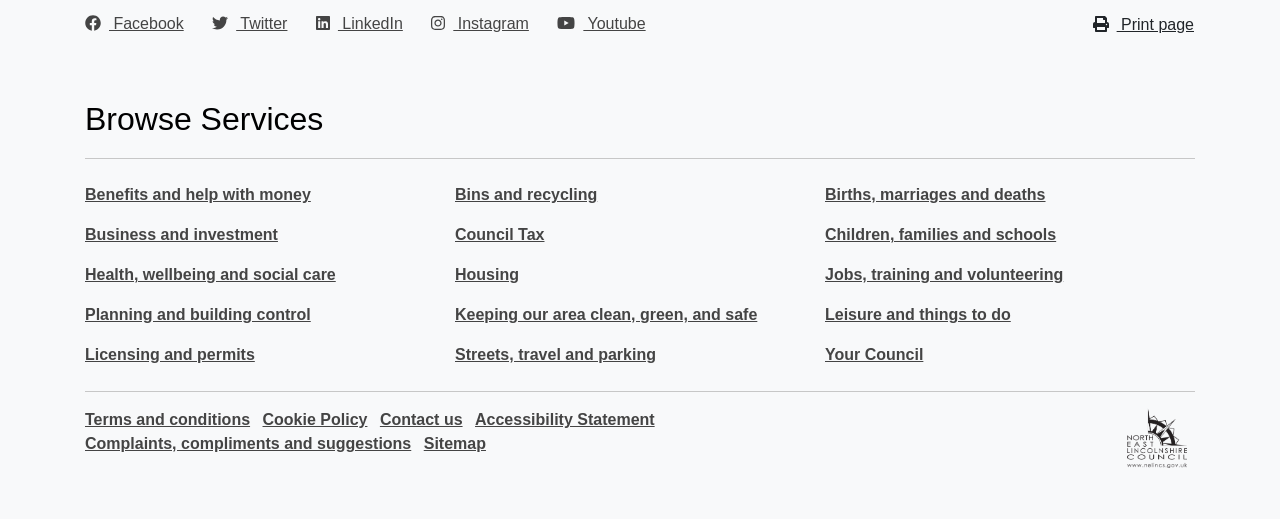What social media platforms are available?
Could you answer the question in a detailed manner, providing as much information as possible?

The question asks about the social media platforms available on the webpage. By looking at the links provided under the 'Follow on social media' heading, we can see that the available platforms are Facebook, Twitter, LinkedIn, Instagram, and Youtube.